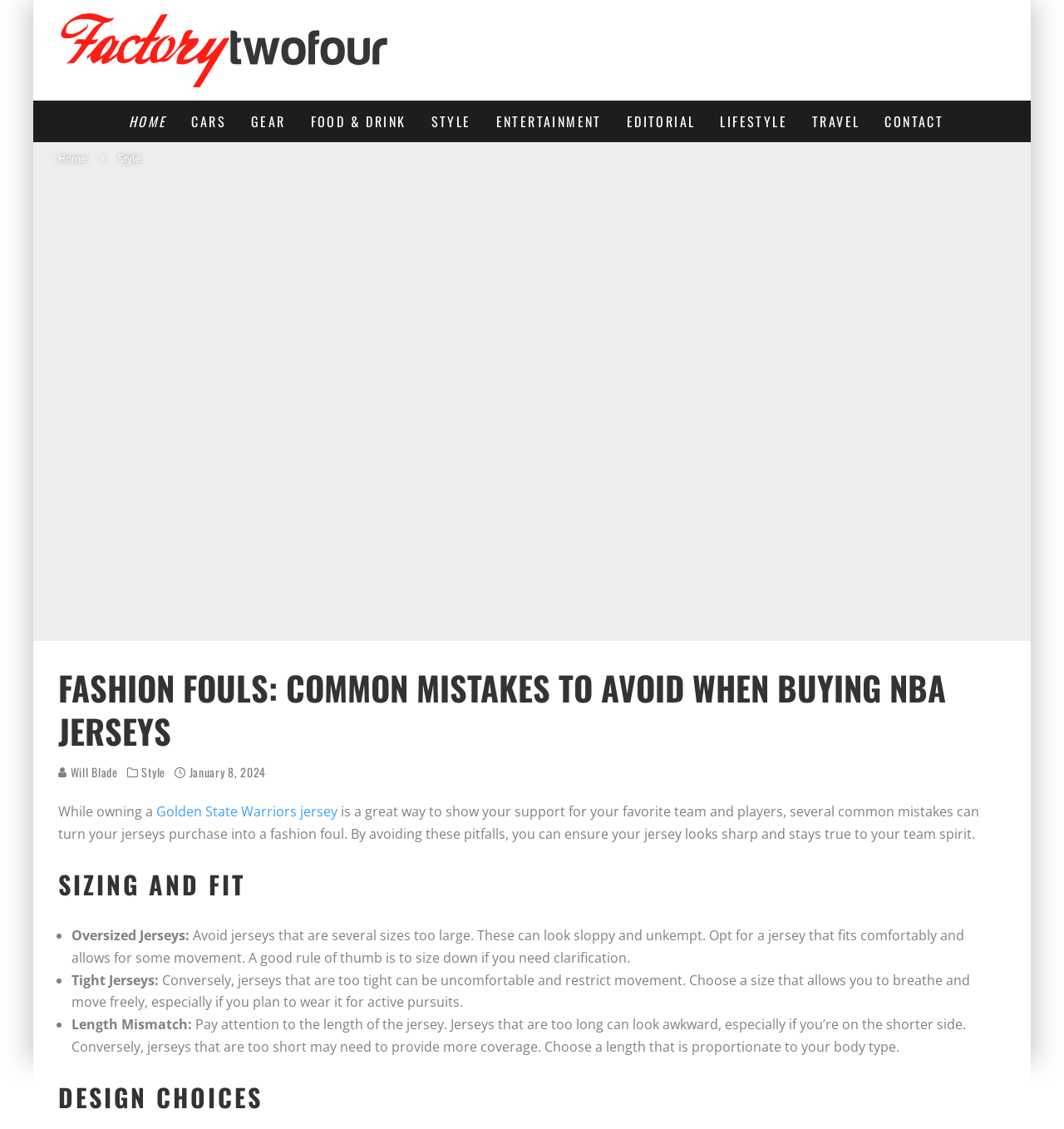Please provide the bounding box coordinates for the element that needs to be clicked to perform the following instruction: "Search for something". The coordinates should be given as four float numbers between 0 and 1, i.e., [left, top, right, bottom].

None